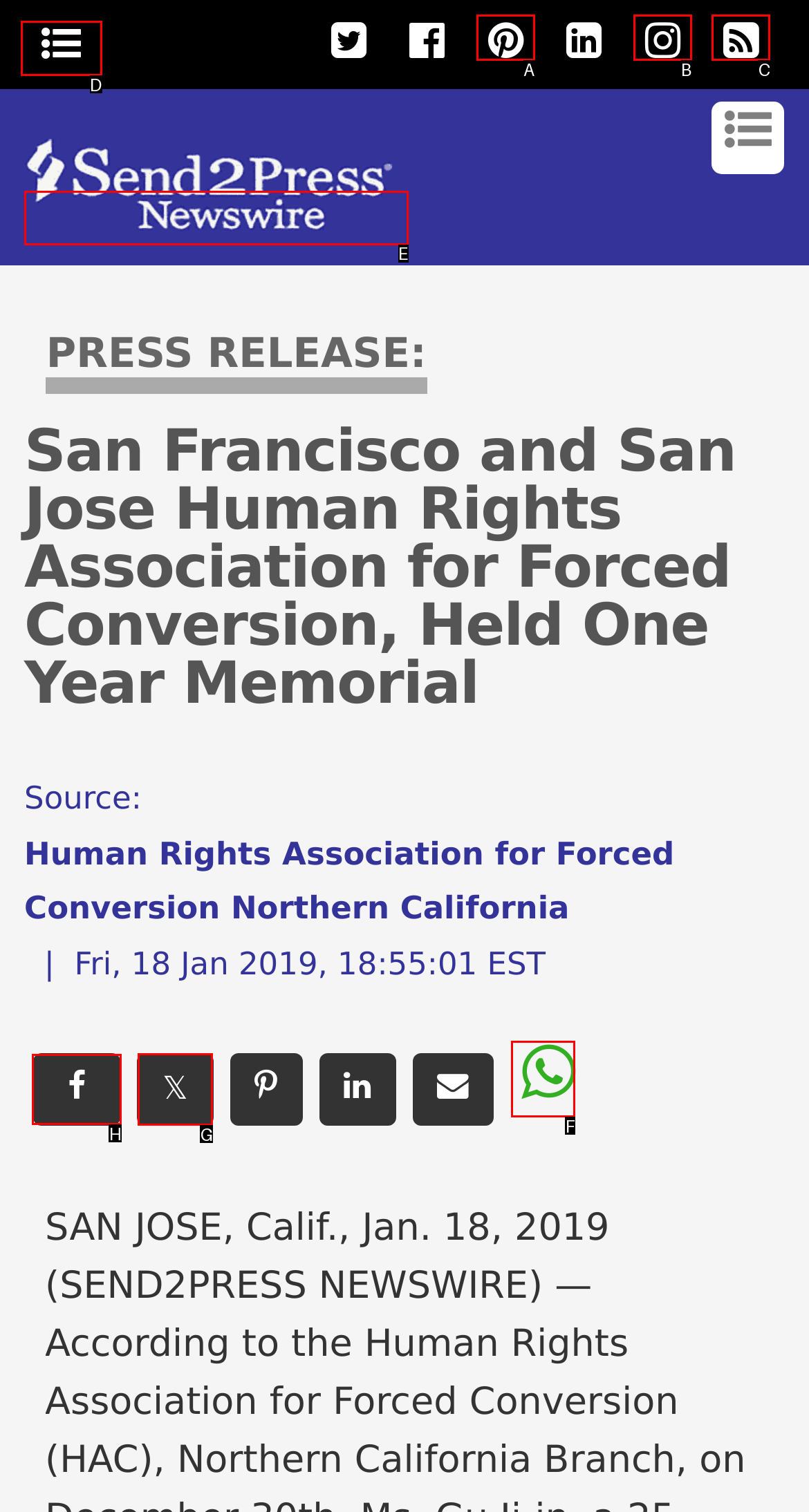Select the HTML element that needs to be clicked to perform the task: Share to Facebook. Reply with the letter of the chosen option.

H